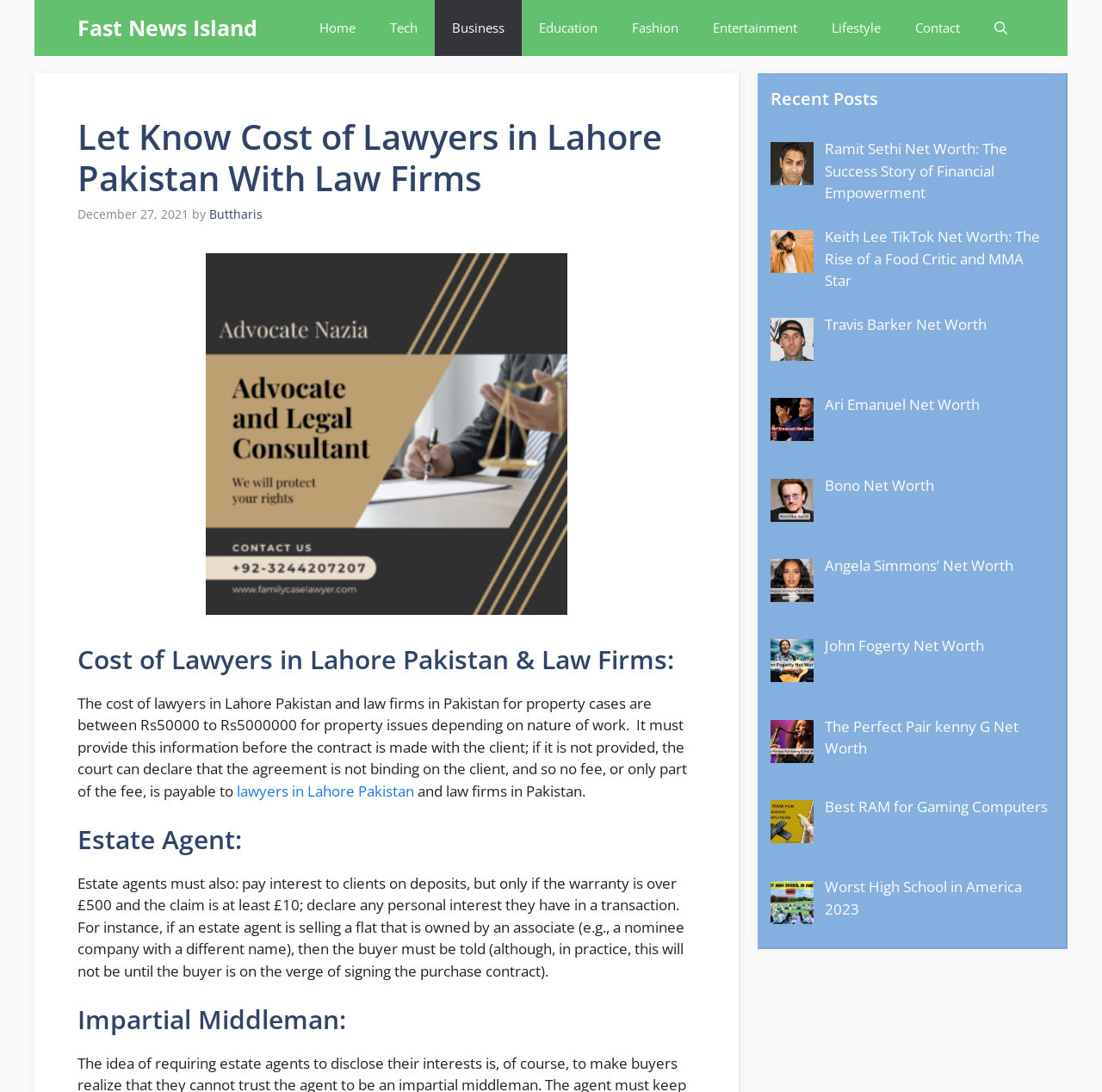Please locate the bounding box coordinates of the element that should be clicked to complete the given instruction: "Click on the 'About Us' link".

None